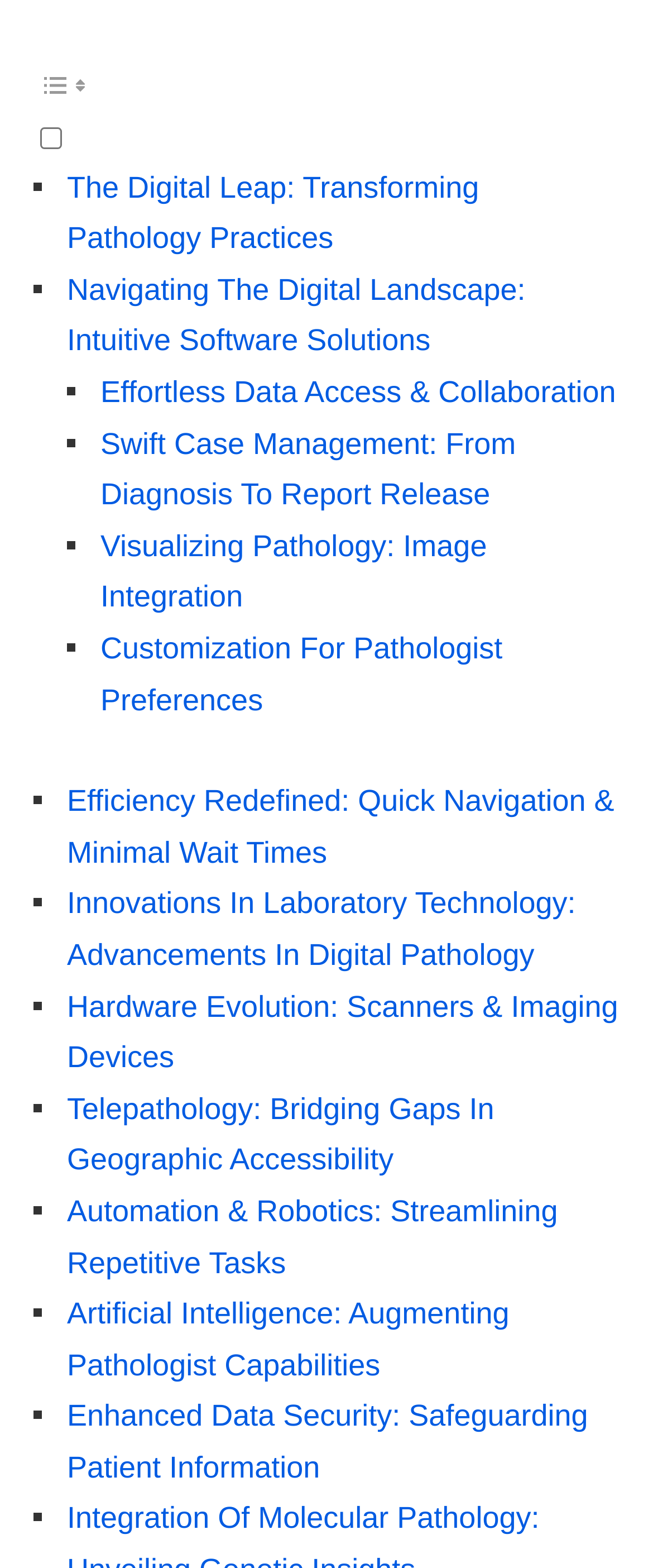Identify the bounding box coordinates of the clickable region to carry out the given instruction: "View 'Effortless Data Access & Collaboration'".

[0.154, 0.239, 0.943, 0.261]